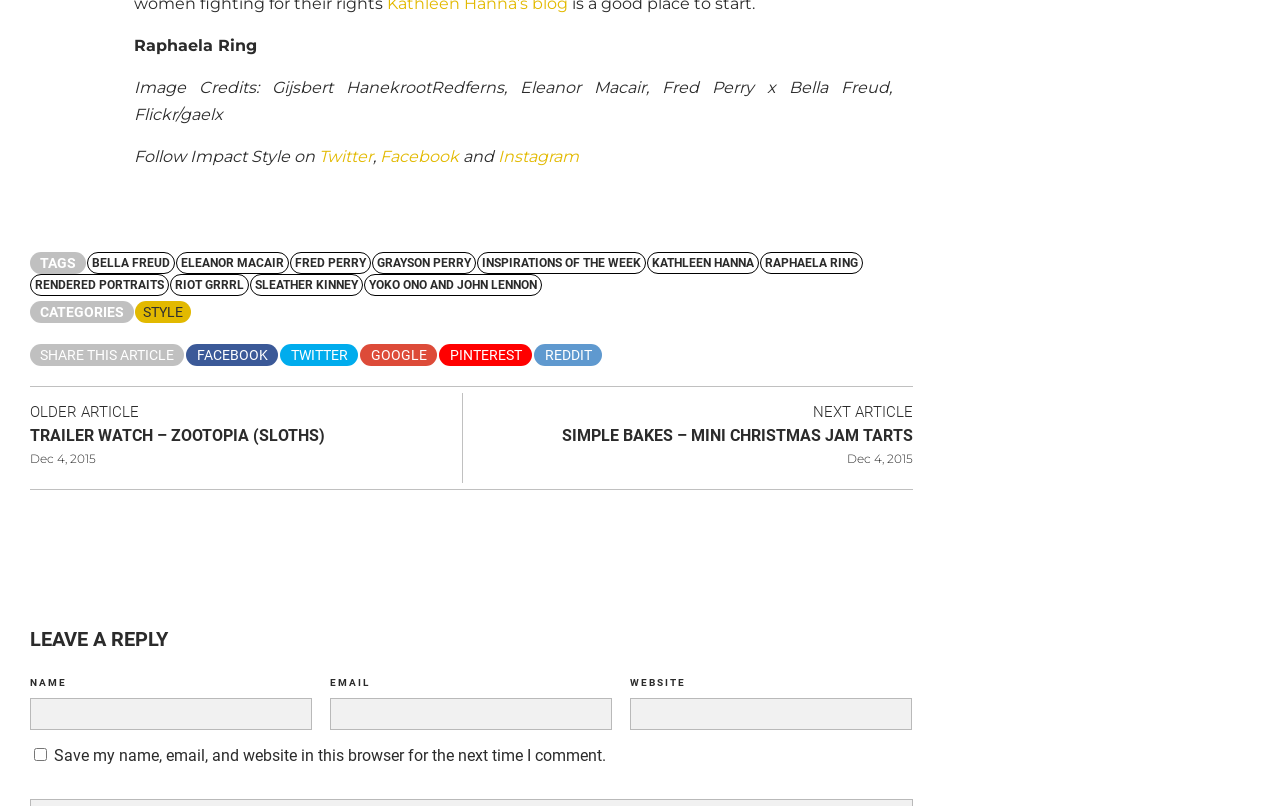How many text boxes are available in the 'LEAVE A REPLY' section?
Look at the image and respond with a one-word or short phrase answer.

3